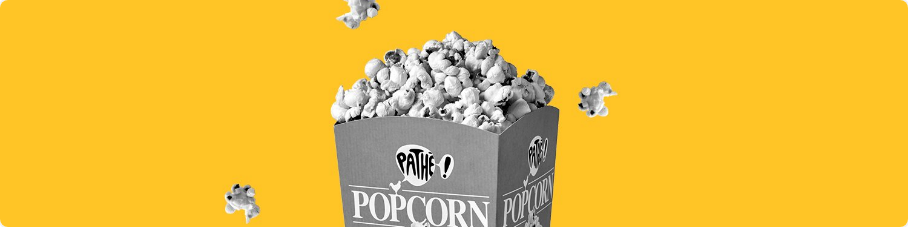Please give a short response to the question using one word or a phrase:
What is the logo showcased on the front of the box?

Pathé logo